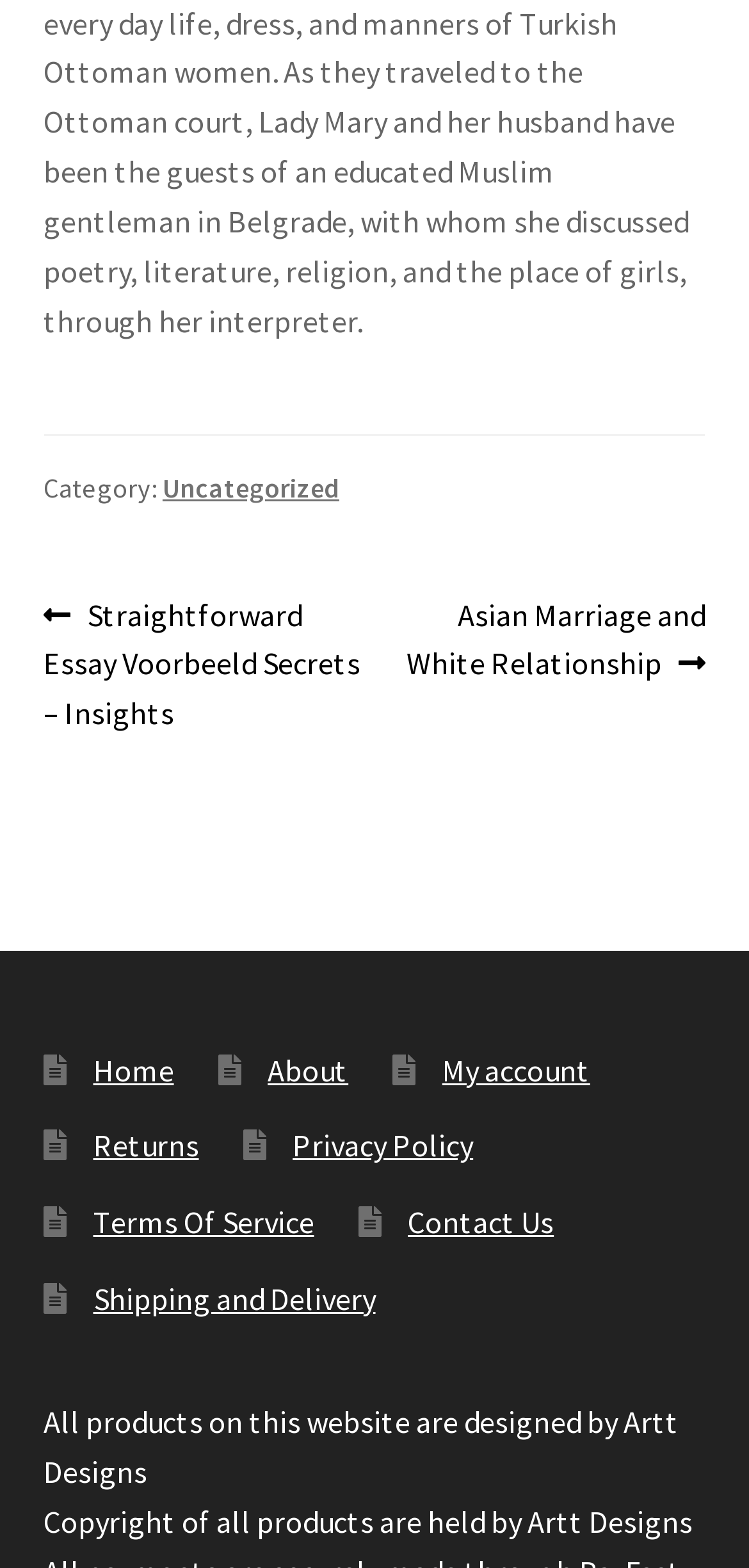Answer succinctly with a single word or phrase:
What is the company name that designed all products on this website?

Artt Designs